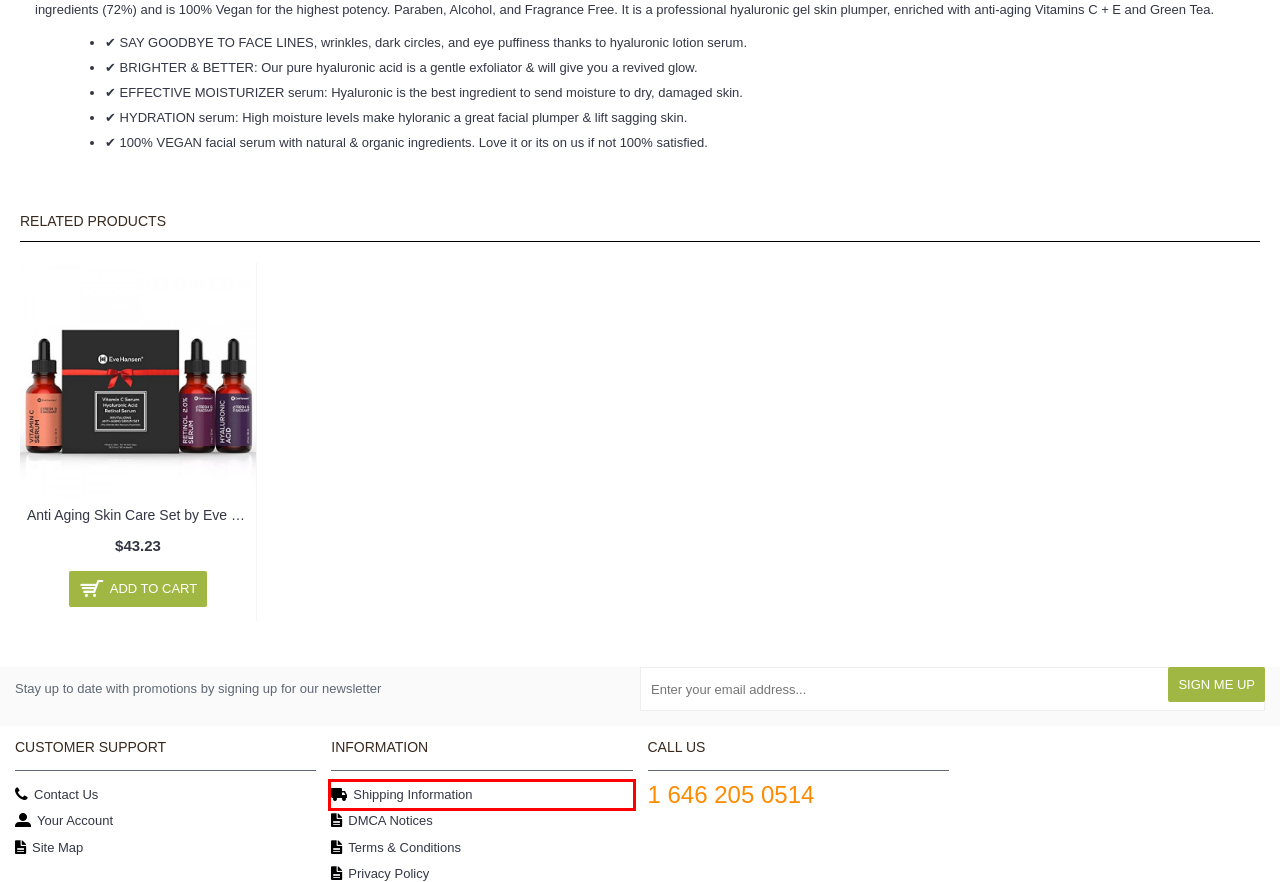Inspect the screenshot of a webpage with a red rectangle bounding box. Identify the webpage description that best corresponds to the new webpage after clicking the element inside the bounding box. Here are the candidates:
A. Shopping Cart
B. Shipping Rates
C. Exit 15 Wellness Store
D. Contact Us
E. DMCA Notices
F. For the Look
G. A 2 Z
H. Site Map

B